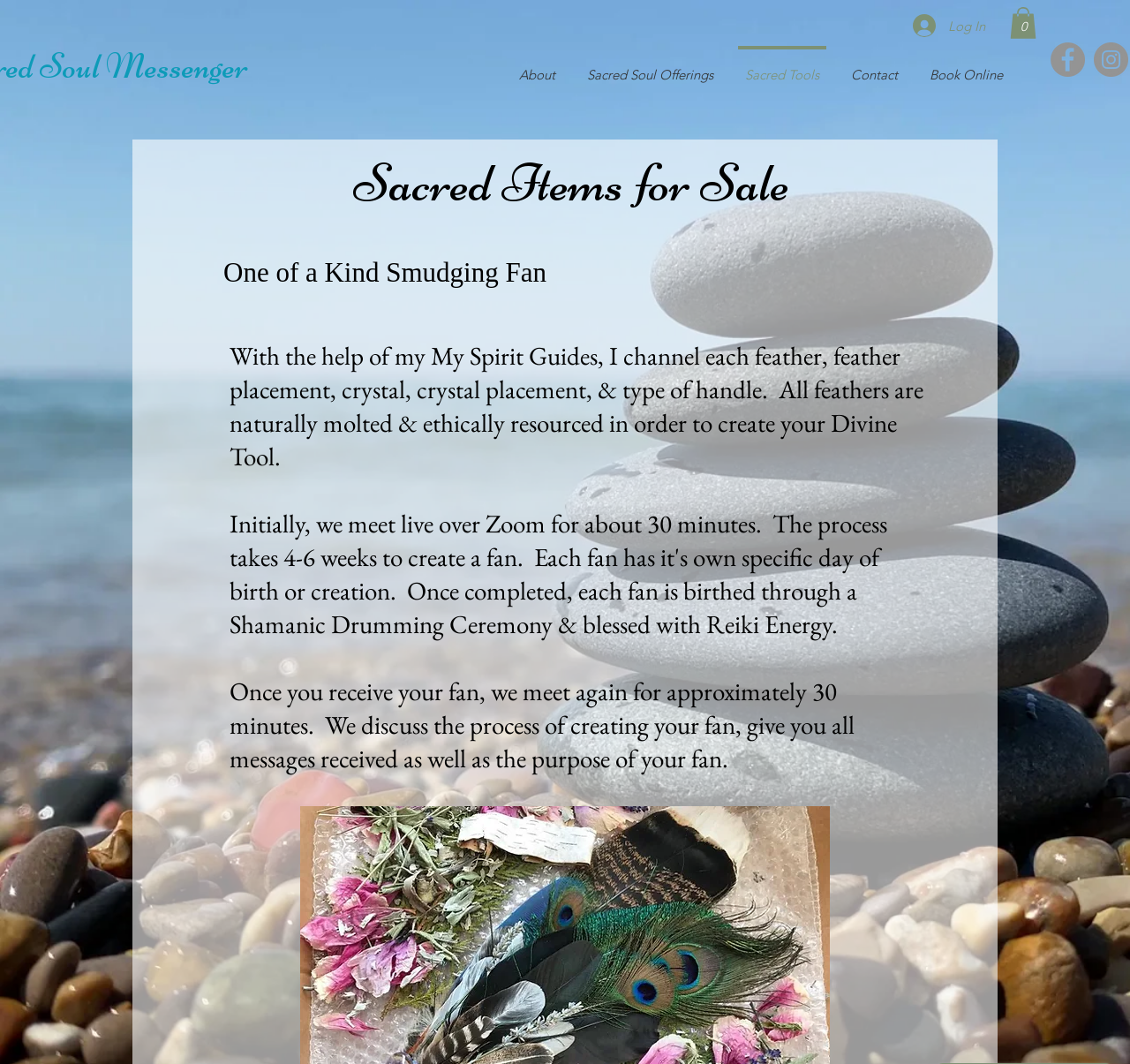Give a one-word or short-phrase answer to the following question: 
What is the name of the website?

Sacred Tools